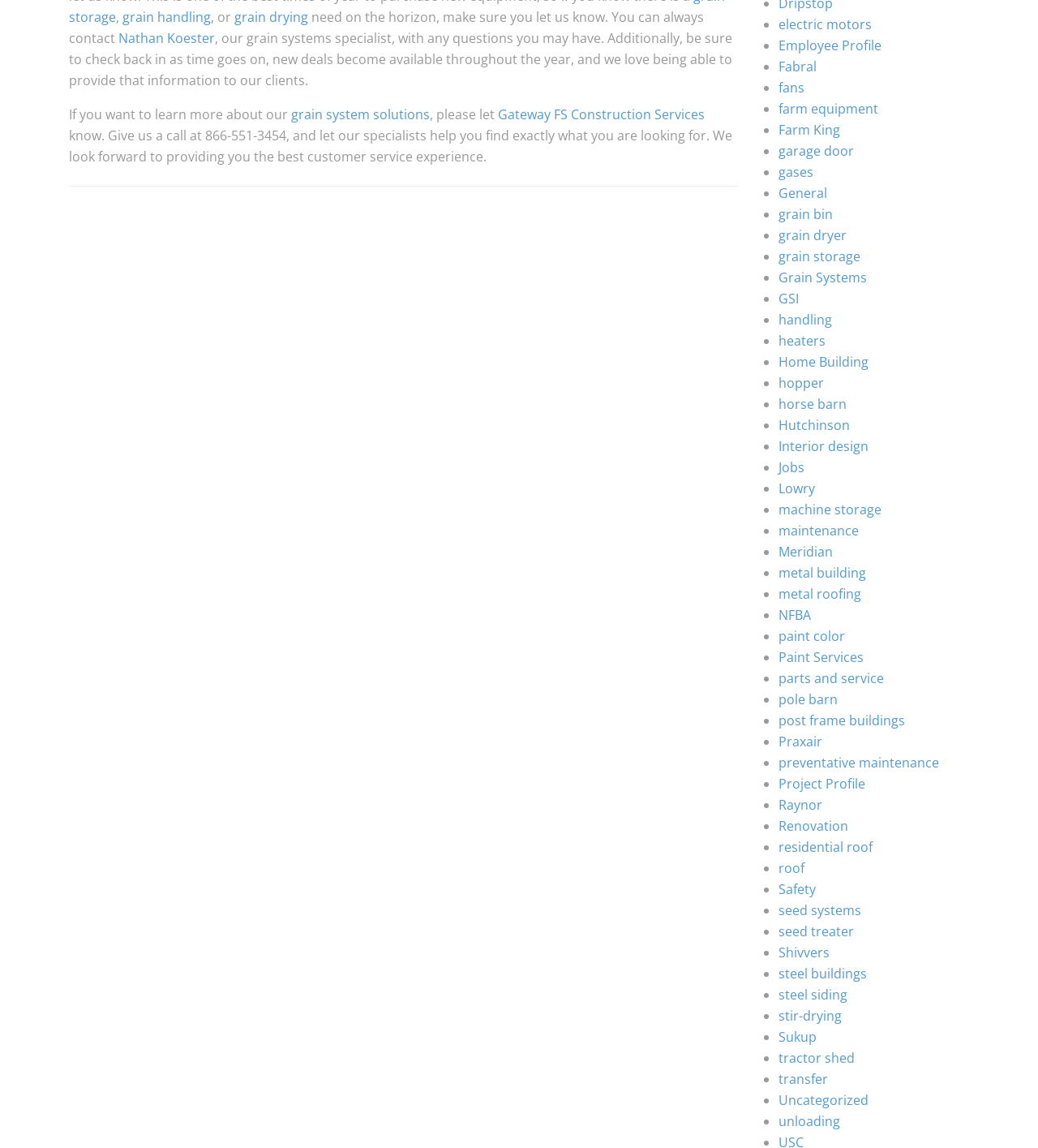Please give a concise answer to this question using a single word or phrase: 
What is the topic of the webpage?

Grain systems and services